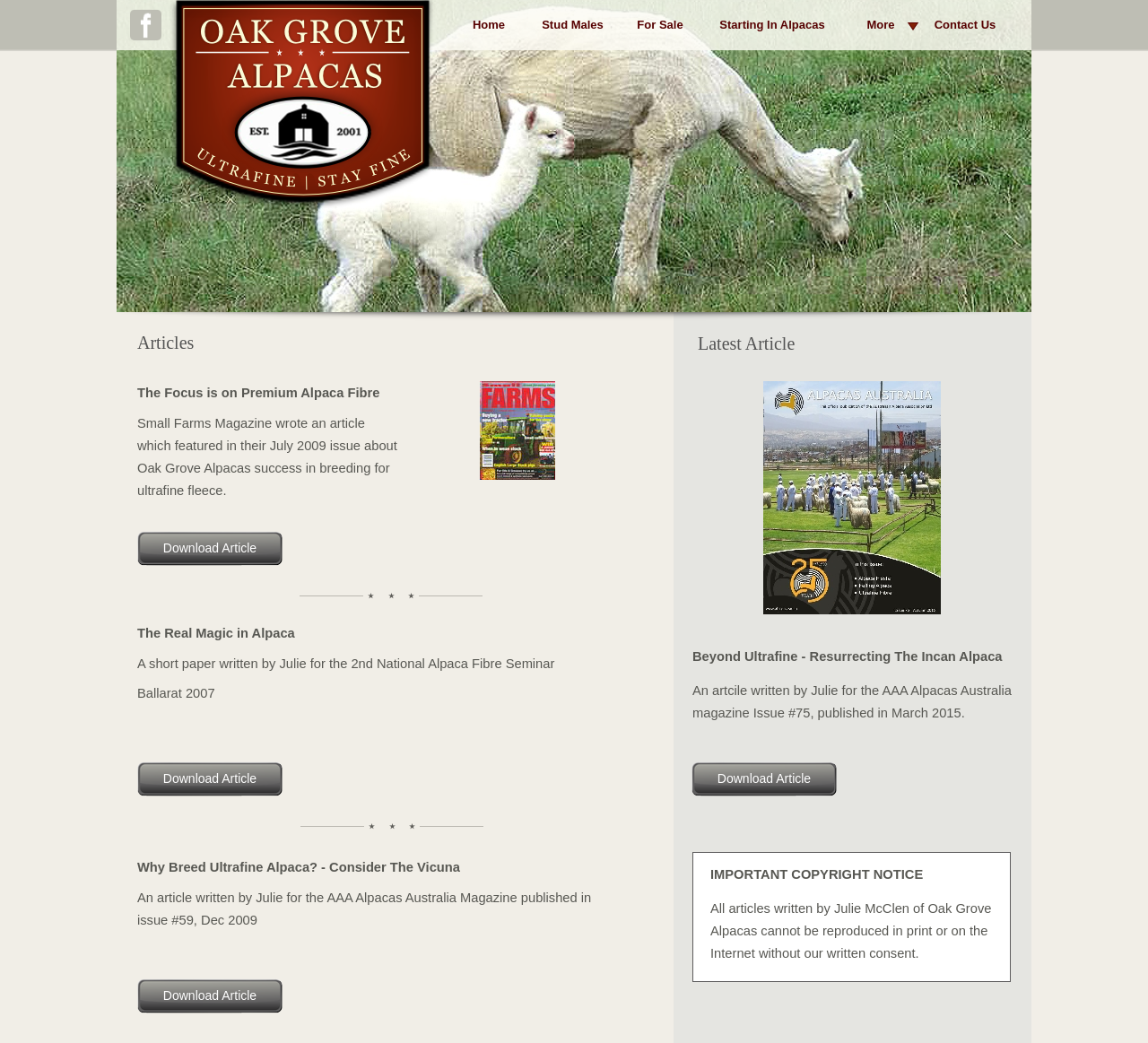Locate the bounding box coordinates of the clickable part needed for the task: "Read the latest article".

[0.608, 0.319, 0.876, 0.34]